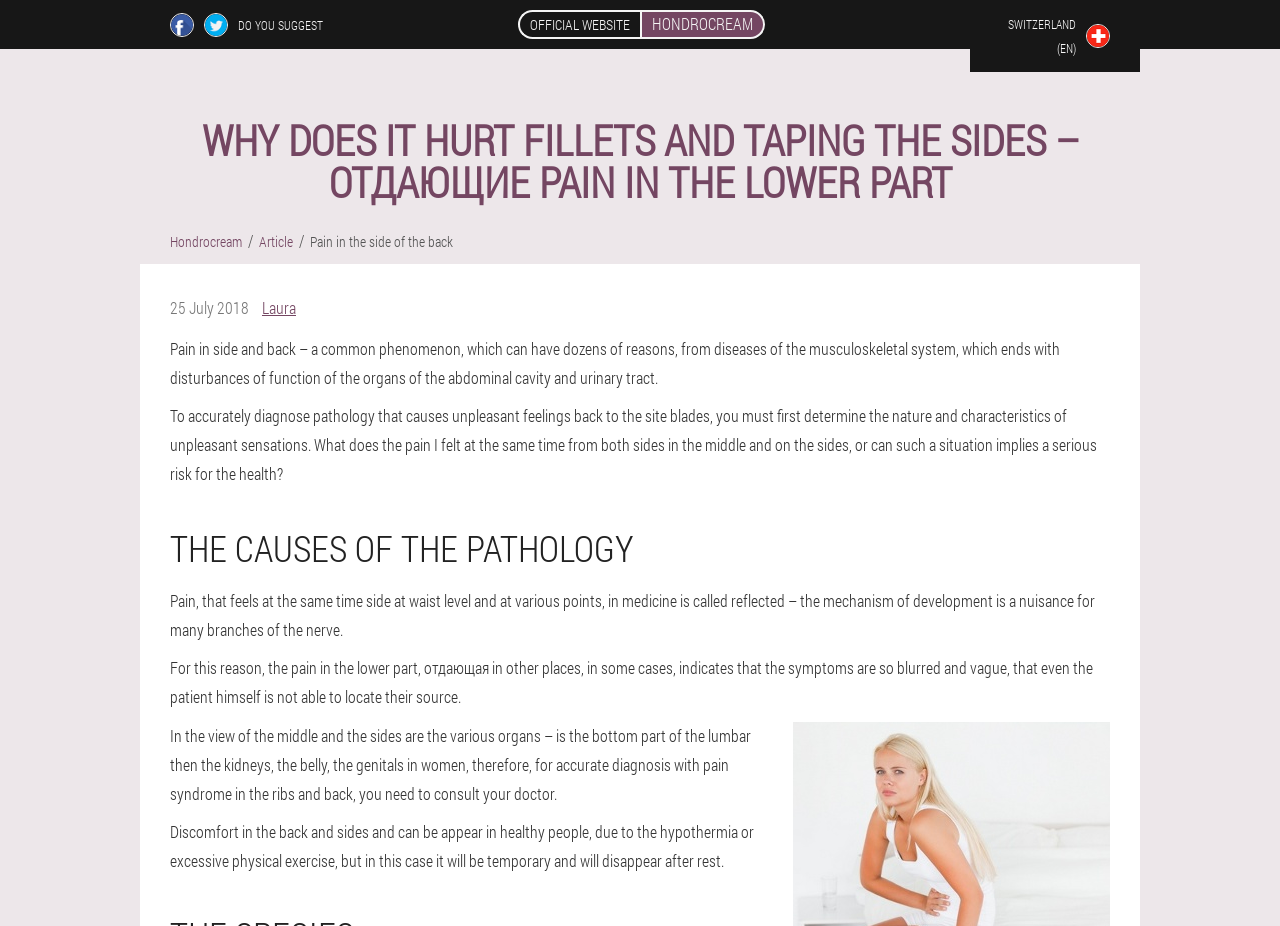Identify the bounding box coordinates for the element you need to click to achieve the following task: "Check the Facebook page". Provide the bounding box coordinates as four float numbers between 0 and 1, in the form [left, top, right, bottom].

[0.133, 0.013, 0.152, 0.039]